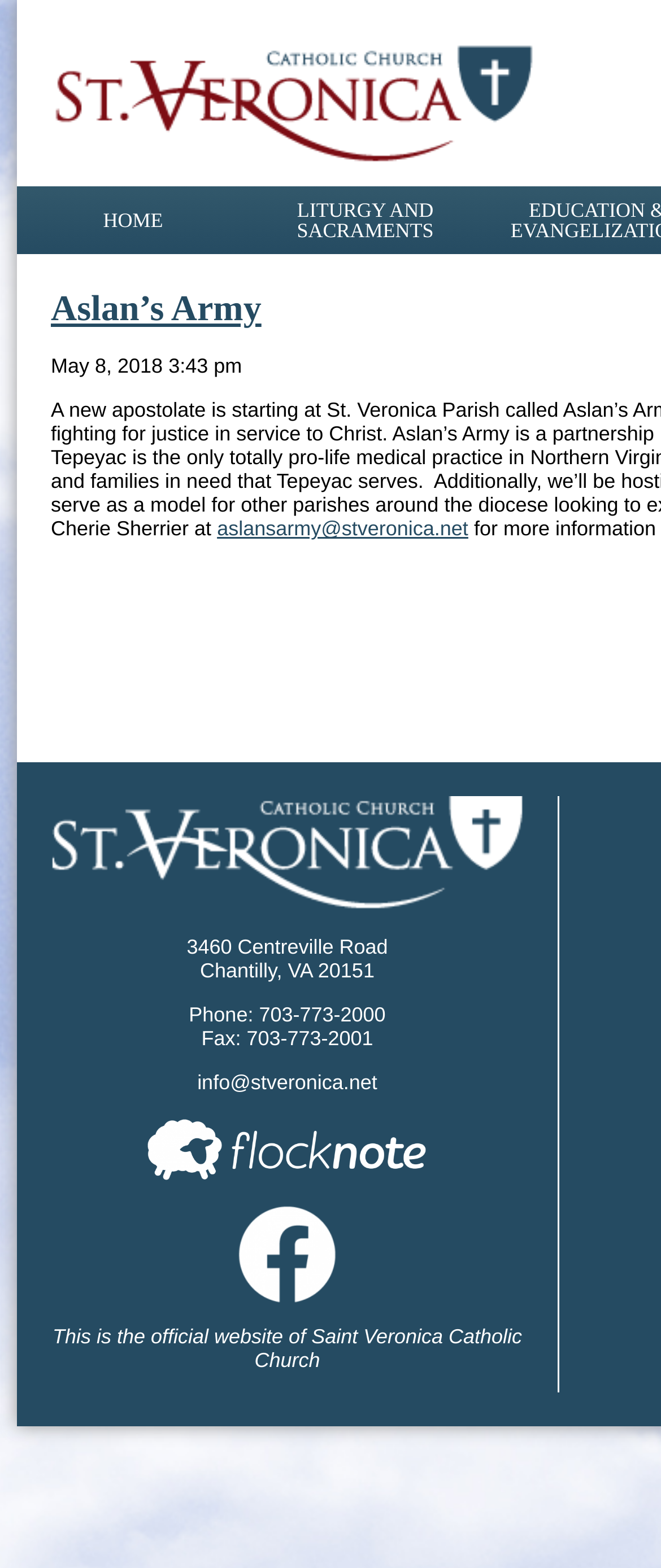Carefully examine the image and provide an in-depth answer to the question: What is the name of the Catholic Church?

The name of the Catholic Church can be found in the link 'St. Veronica Catholic Church' at the top of the webpage, which is also the title of the webpage.